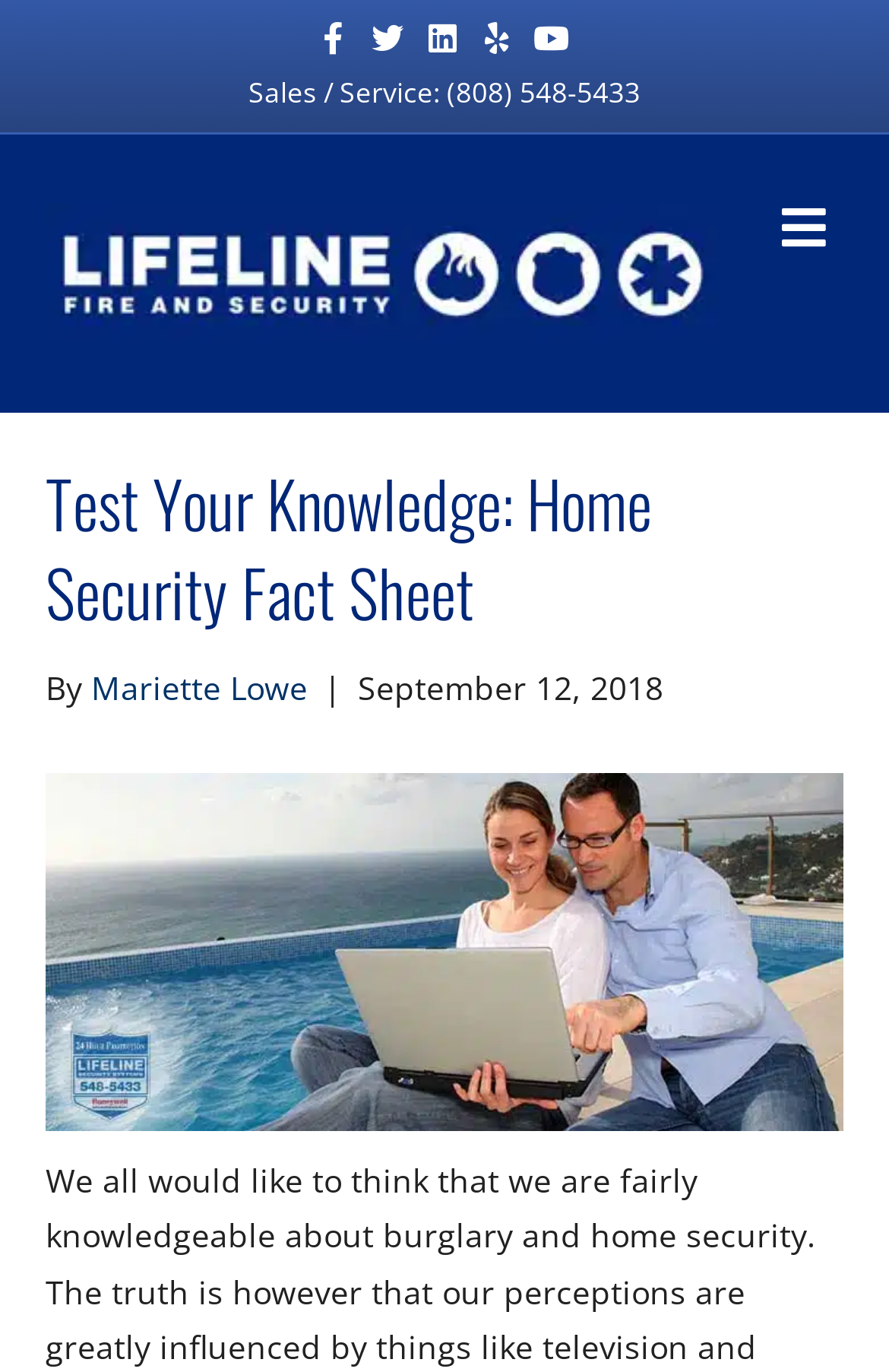Bounding box coordinates should be in the format (top-left x, top-left y, bottom-right x, bottom-right y) and all values should be floating point numbers between 0 and 1. Determine the bounding box coordinate for the UI element described as: Linkedin

[0.467, 0.012, 0.528, 0.04]